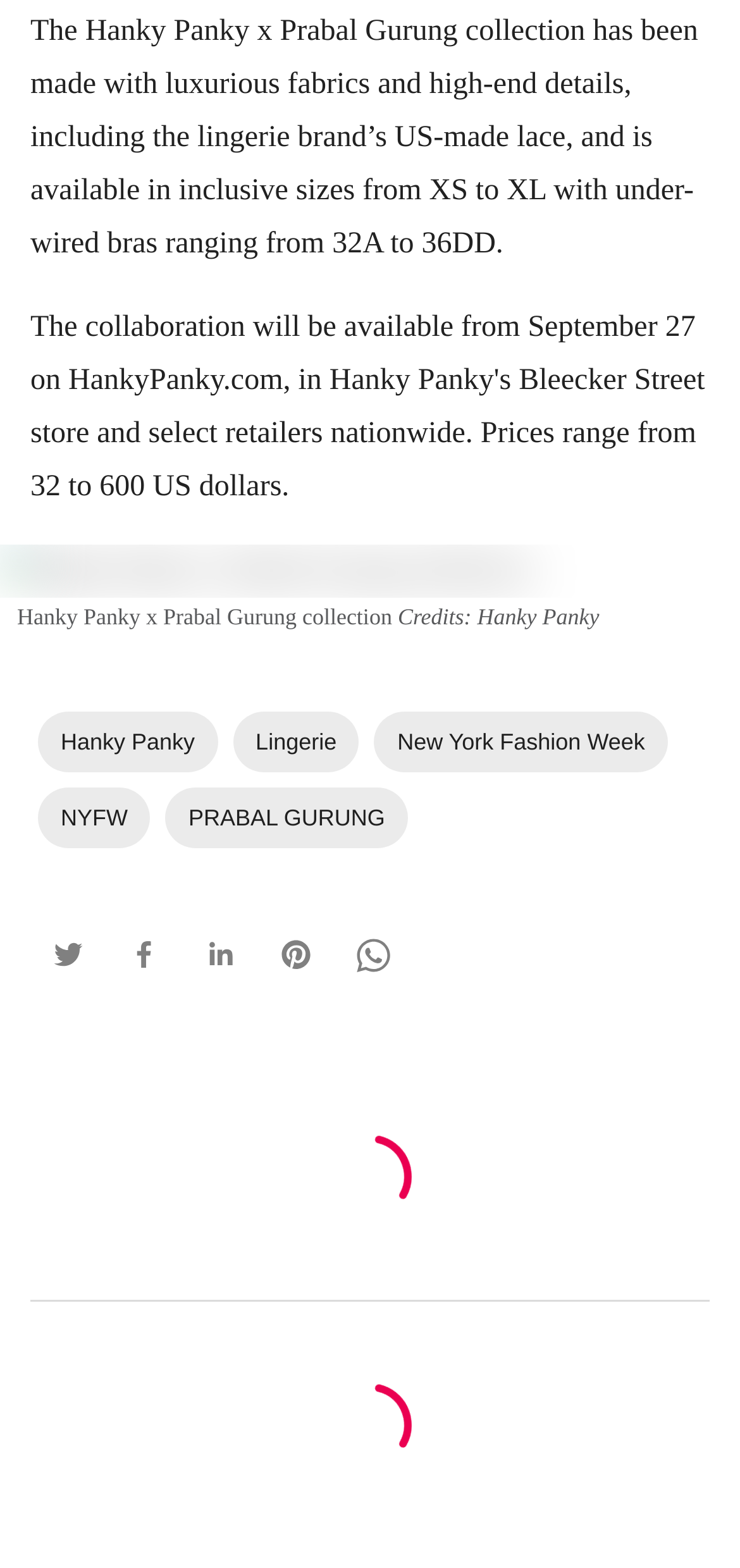How many social media buttons are present on the webpage?
Look at the image and construct a detailed response to the question.

The number of social media buttons can be counted by looking at the buttons labeled as 'Twitter Button', 'Facebook Button', 'Linkedin Button', 'Pinterest Button', and 'Whatsapp Button' which are present on the webpage.